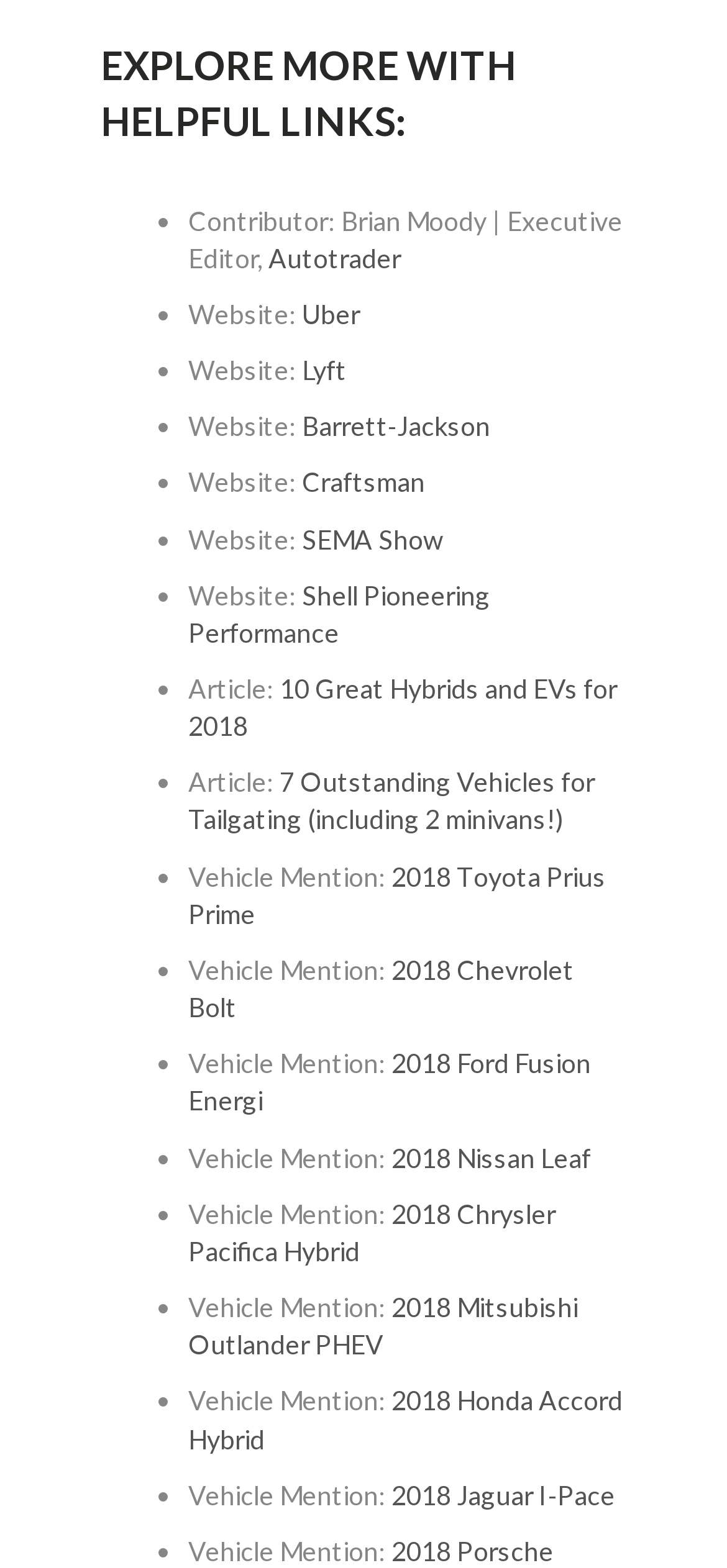Determine the coordinates of the bounding box for the clickable area needed to execute this instruction: "Read 10 Great Hybrids and EVs for 2018 article".

[0.259, 0.429, 0.849, 0.473]